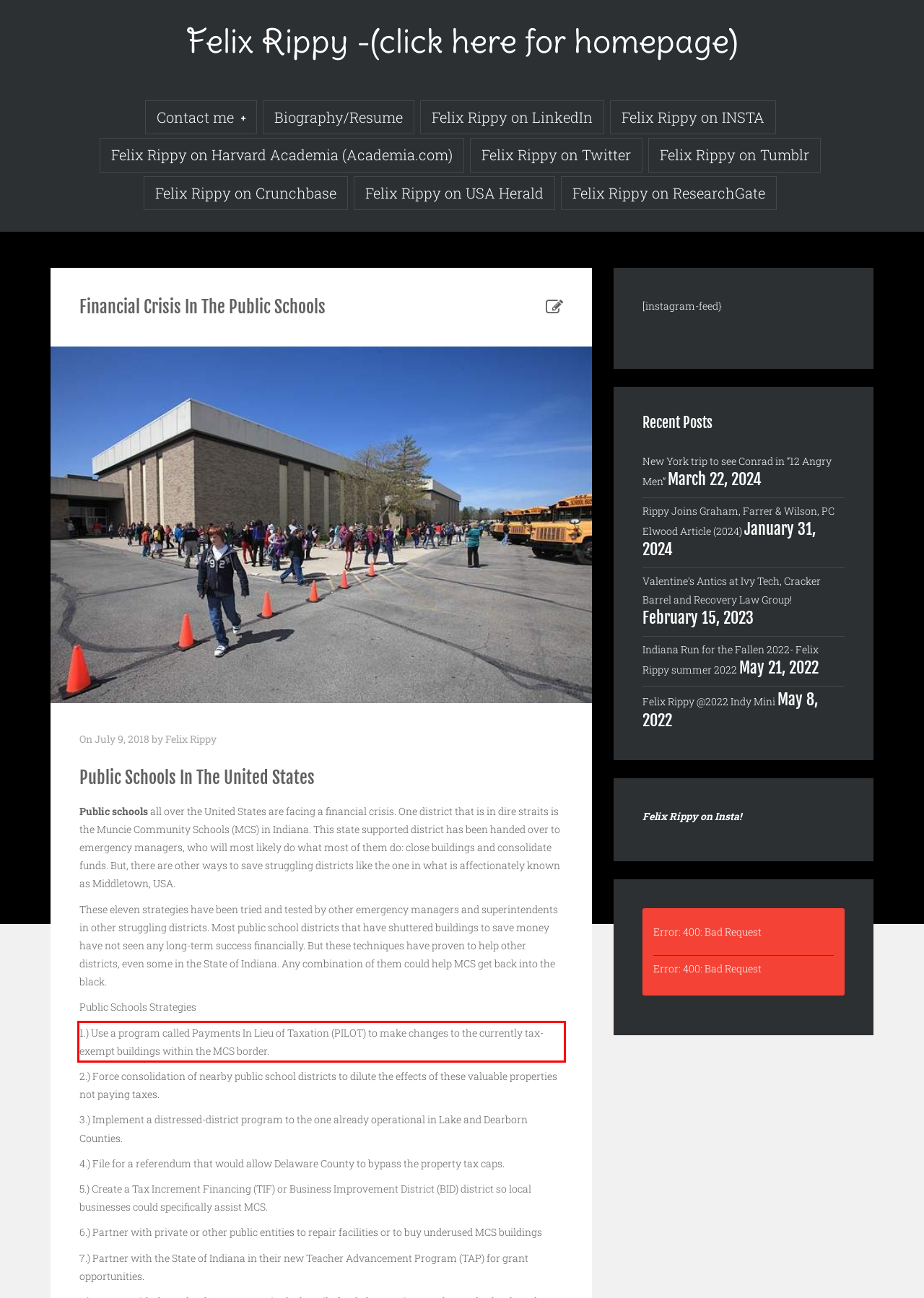Using the provided webpage screenshot, identify and read the text within the red rectangle bounding box.

1.) Use a program called Payments In Lieu of Taxation (PILOT) to make changes to the currently tax-exempt buildings within the MCS border.